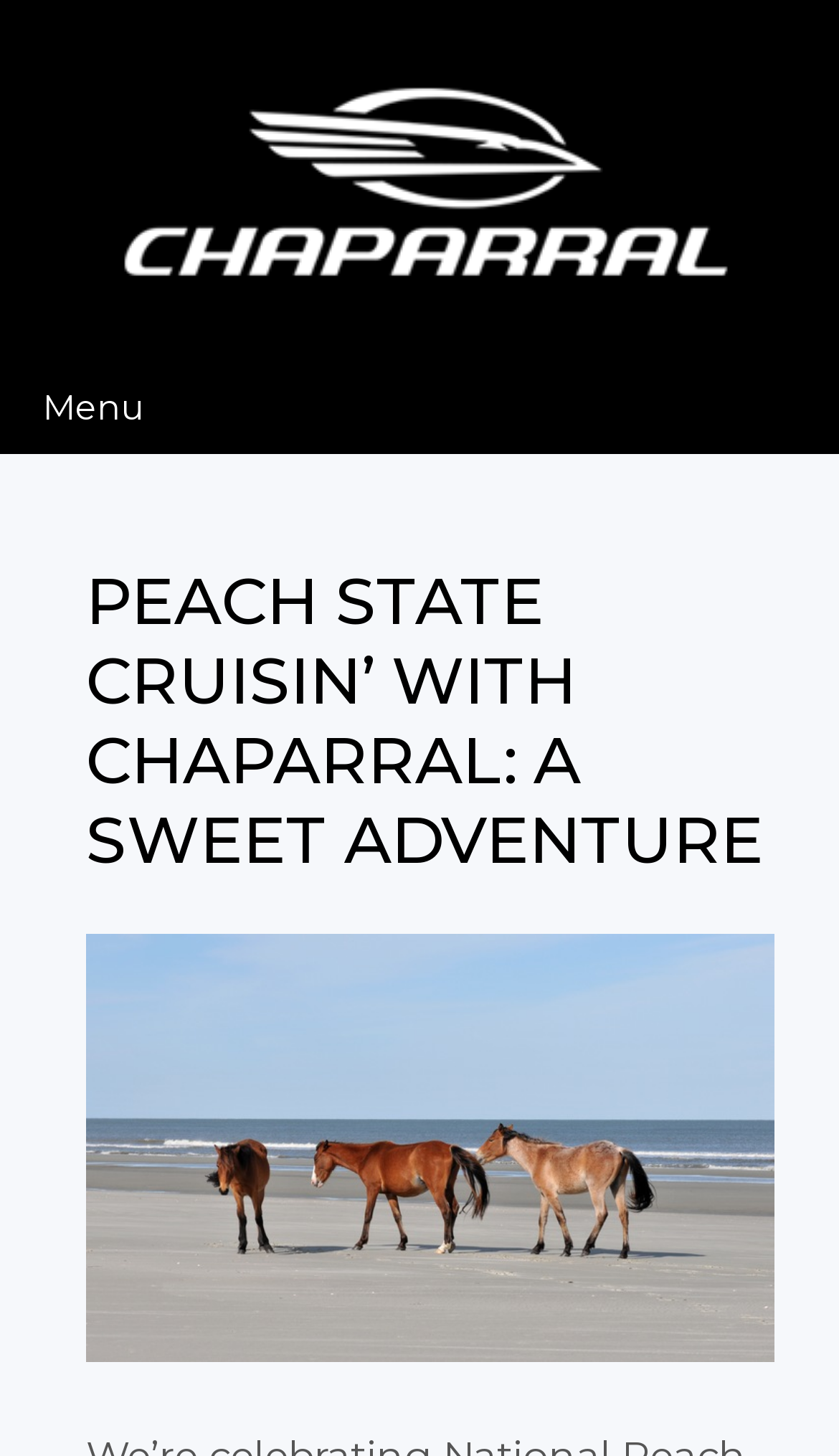Extract the primary headline from the webpage and present its text.

PEACH STATE CRUISIN’ WITH CHAPARRAL: A SWEET ADVENTURE